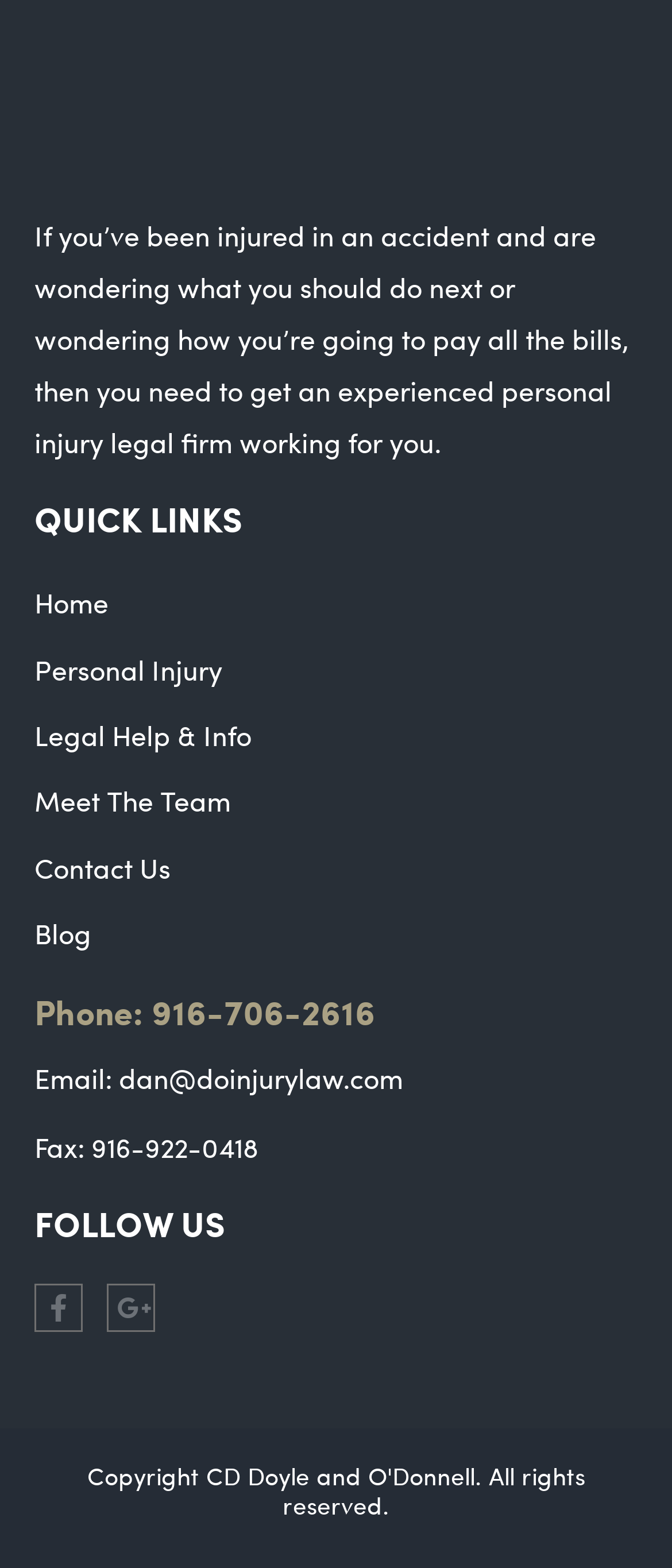Please determine the bounding box coordinates of the element's region to click for the following instruction: "Click on 'Do Injury Auto Accident Attorneys'".

[0.051, 0.065, 0.567, 0.088]